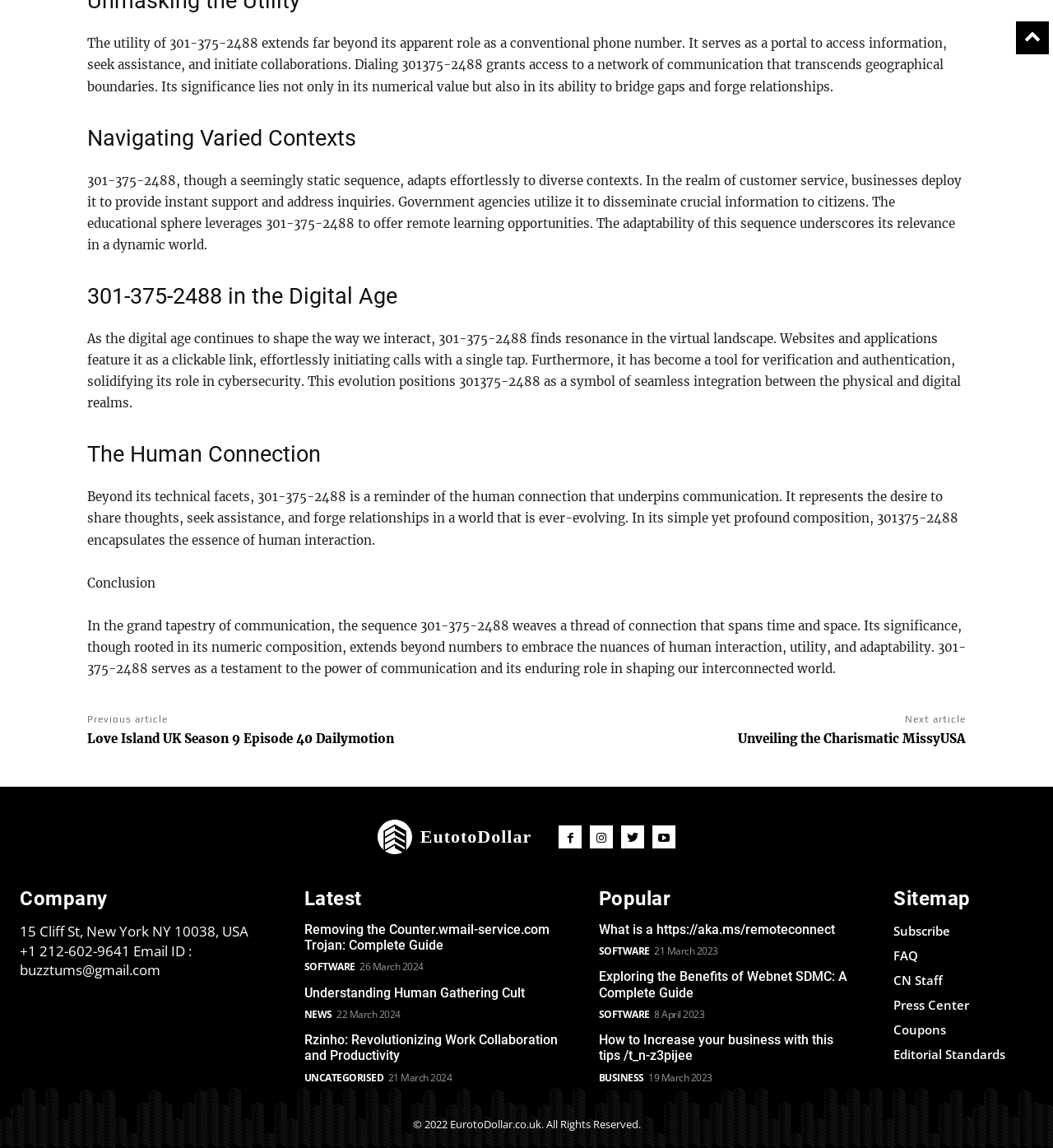Determine the bounding box coordinates of the section I need to click to execute the following instruction: "Click on 'EutotoDollar'". Provide the coordinates as four float numbers between 0 and 1, i.e., [left, top, right, bottom].

[0.358, 0.714, 0.505, 0.744]